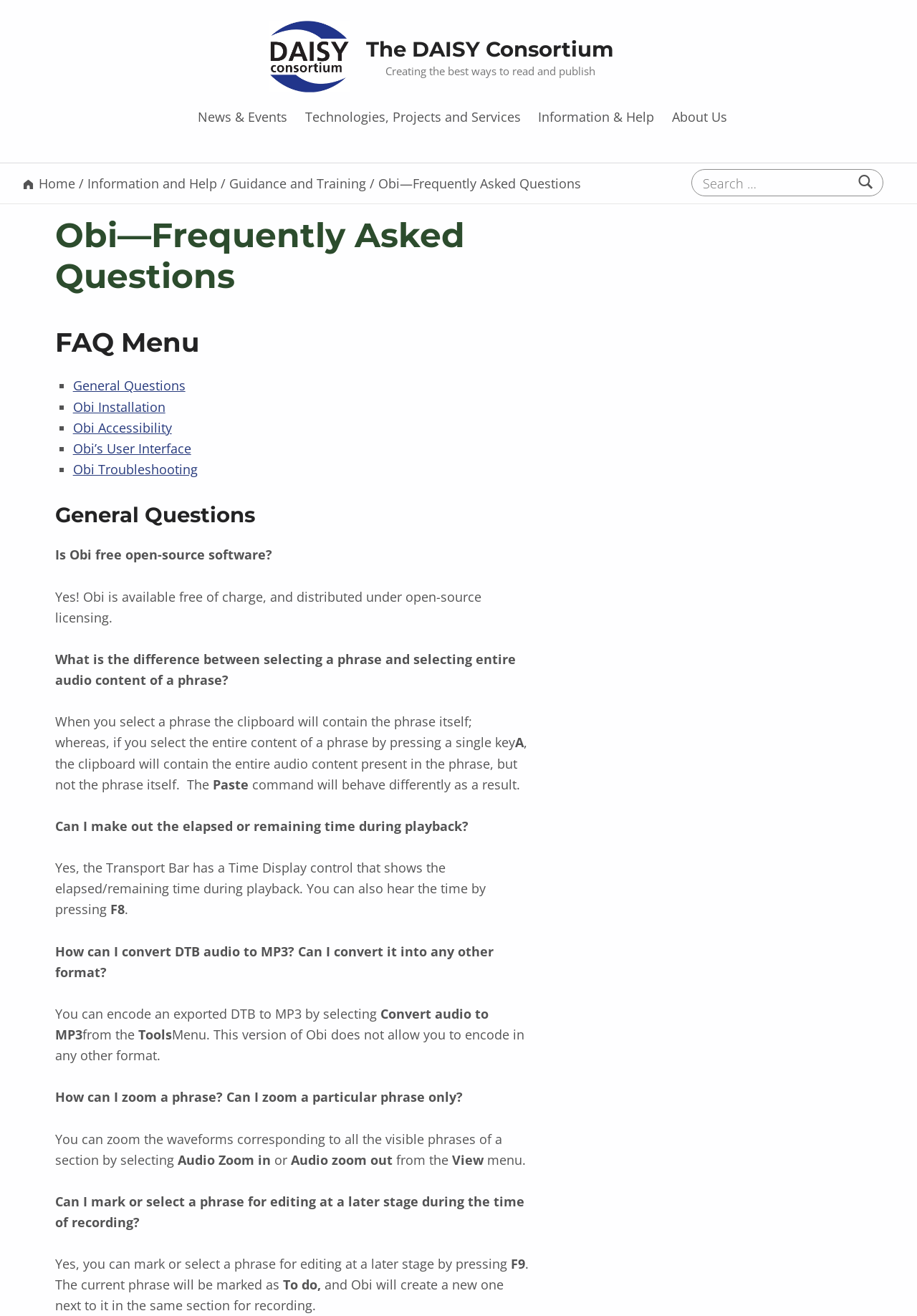Find the bounding box coordinates of the area to click in order to follow the instruction: "Click on Obi Installation".

[0.079, 0.302, 0.18, 0.316]